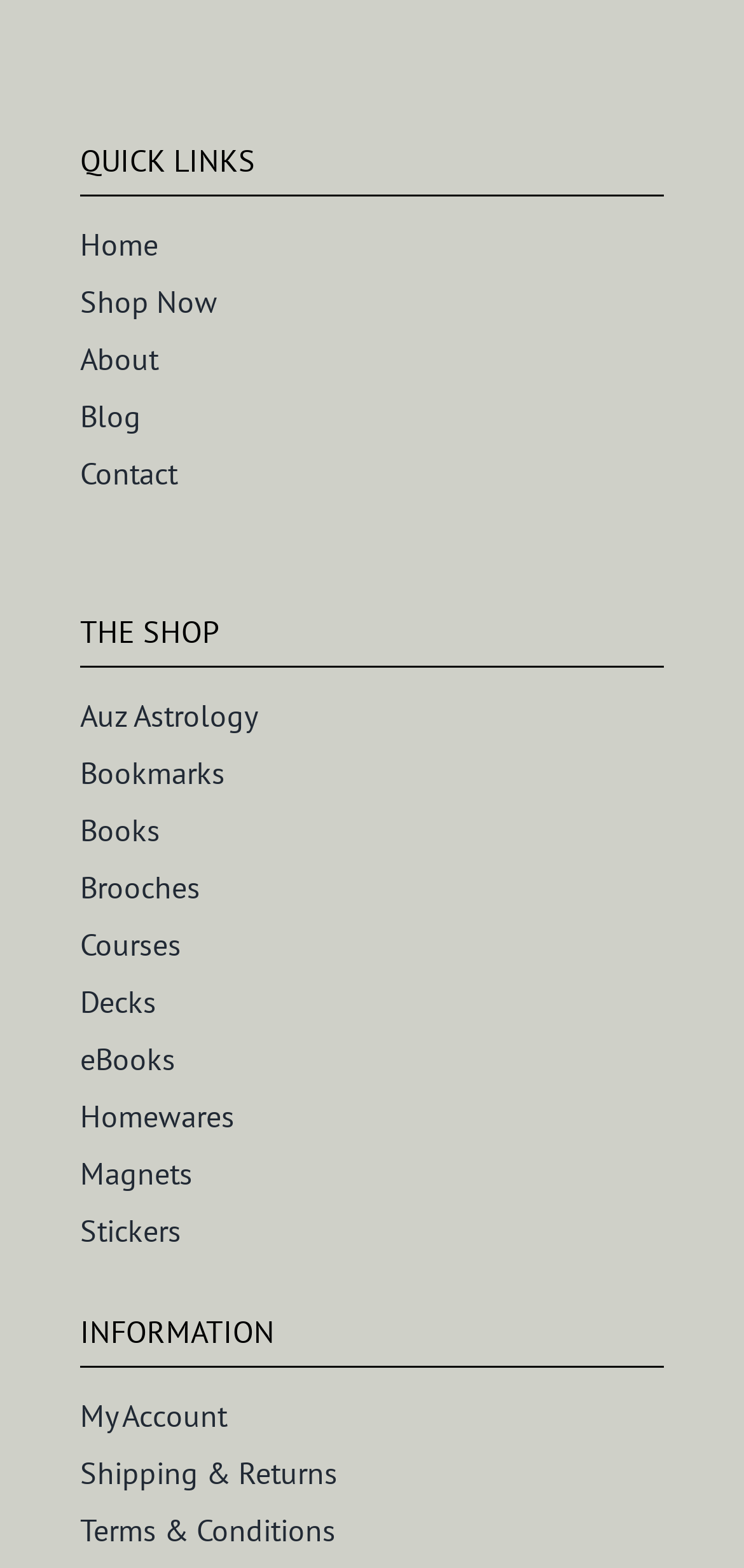Refer to the image and provide an in-depth answer to the question:
How many sections are there in the footer?

I looked at the headings in the footer and found that there are three sections: 'QUICK LINKS', 'THE SHOP', and 'INFORMATION'.